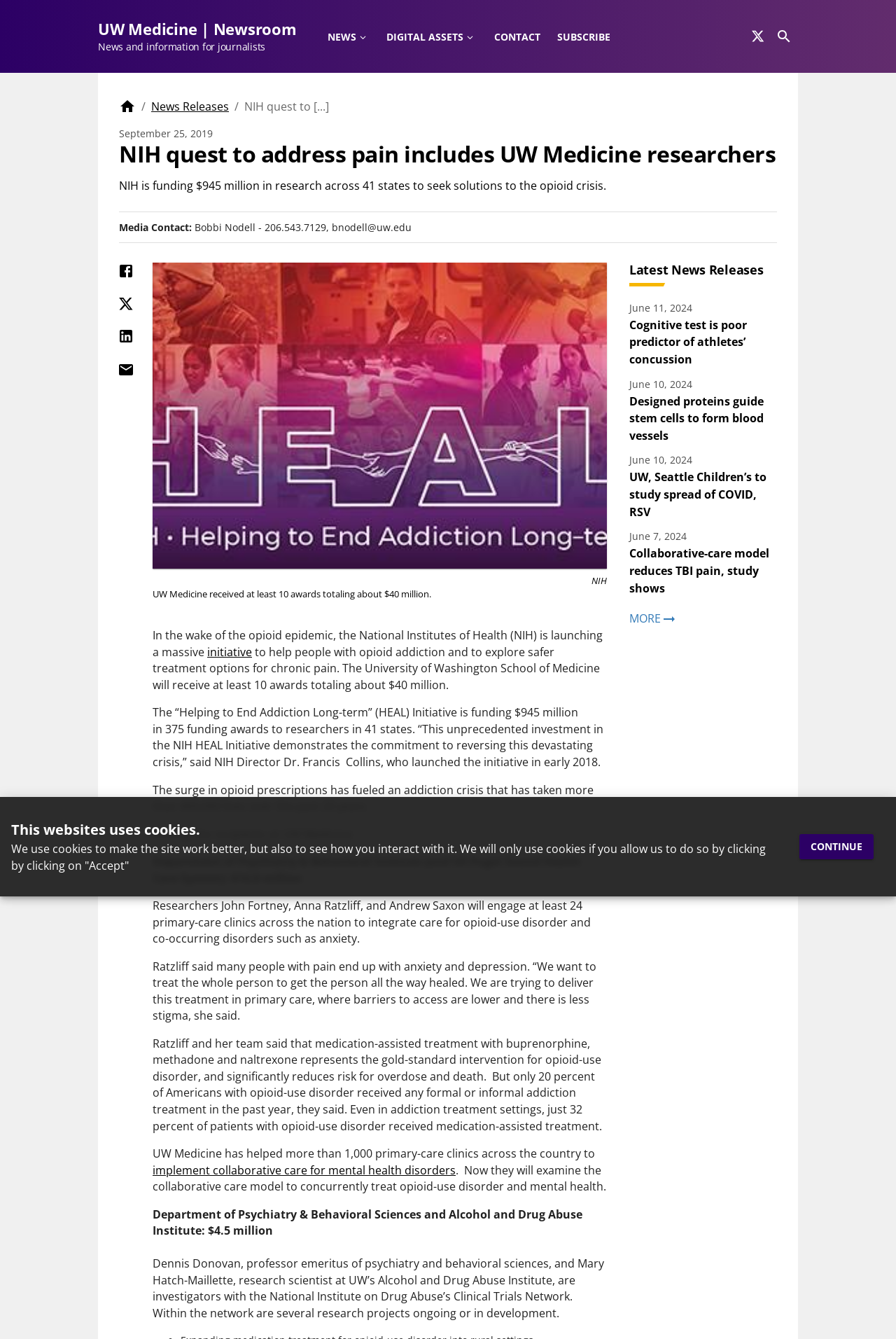Give a detailed account of the webpage, highlighting key information.

The webpage is about a news article from UW Medicine | Newsroom, with the title "NIH quest to address pain includes UW Medicine researchers". At the top of the page, there are several links to different sections of the website, including "NEWS", "DIGITAL ASSETS", "CONTACT", and "SUBSCRIBE". There is also a search bar with a magnifying glass icon.

Below the top navigation, there is a heading that repeats the title of the article, followed by a brief summary of the article, which mentions that NIH is funding $945 million in research across 41 states to seek solutions to the opioid crisis.

The main content of the article is divided into several sections. The first section discusses the "Helping to End Addiction Long-term" (HEAL) Initiative, which is funding $945 million in research awards to researchers in 41 states. The section also quotes NIH Director Dr. Francis Collins on the initiative.

The next section lists the recipients of the awards at UW Medicine, including the Department of Psychiatry & Behavioral Sciences and the Alcohol and Drug Abuse Institute. Each recipient is described with a brief summary of their research project.

The article also includes a figure with a caption that mentions NIH and UW Medicine receiving at least 10 awards totaling about $40 million.

On the right-hand side of the page, there is a section titled "Latest News Releases" that lists several news articles with their titles and dates.

At the bottom of the page, there is a notice about the website using cookies, with a button to accept or decline the use of cookies.